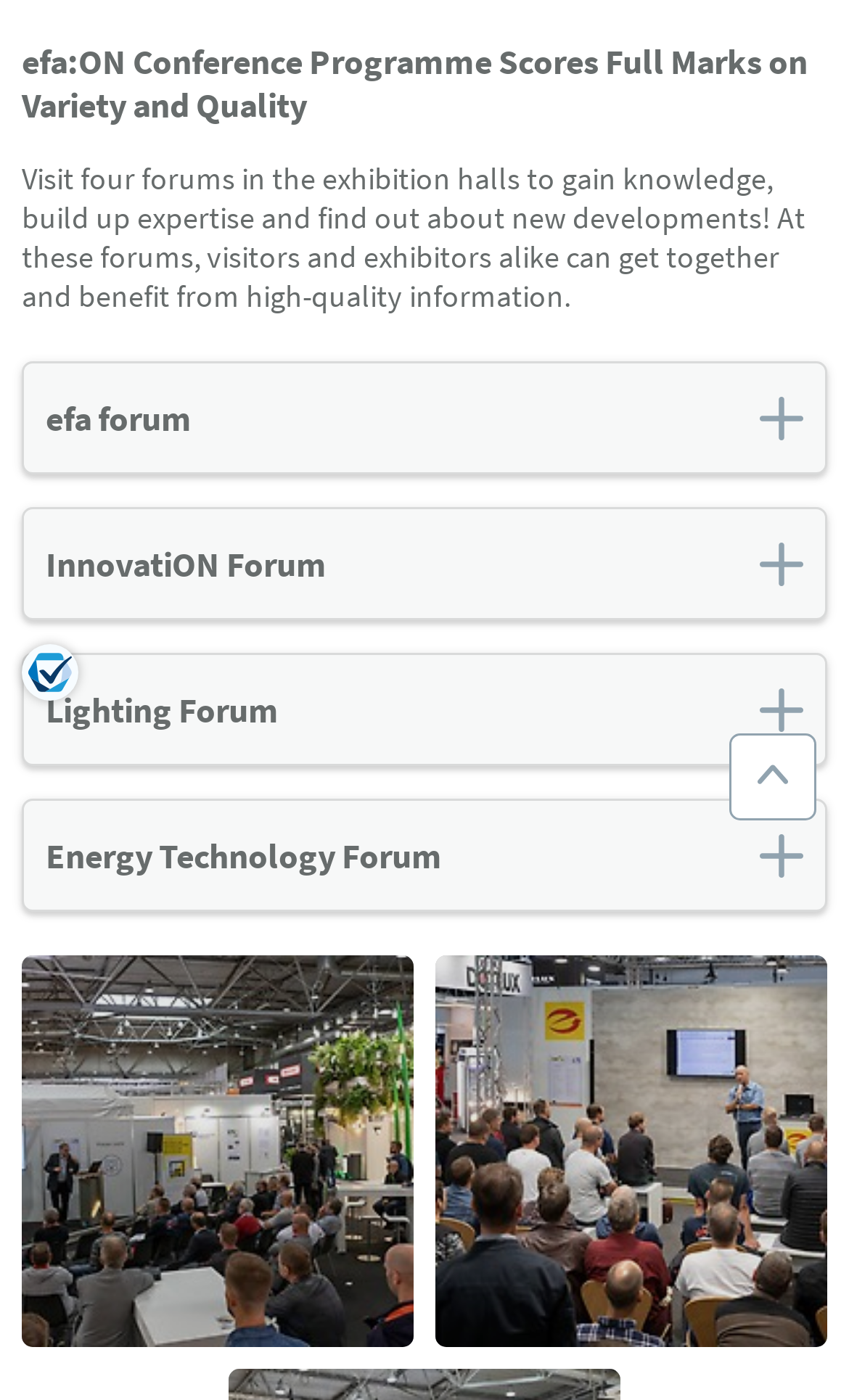Please provide the bounding box coordinate of the region that matches the element description: December 15, 2022. Coordinates should be in the format (top-left x, top-left y, bottom-right x, bottom-right y) and all values should be between 0 and 1.

None